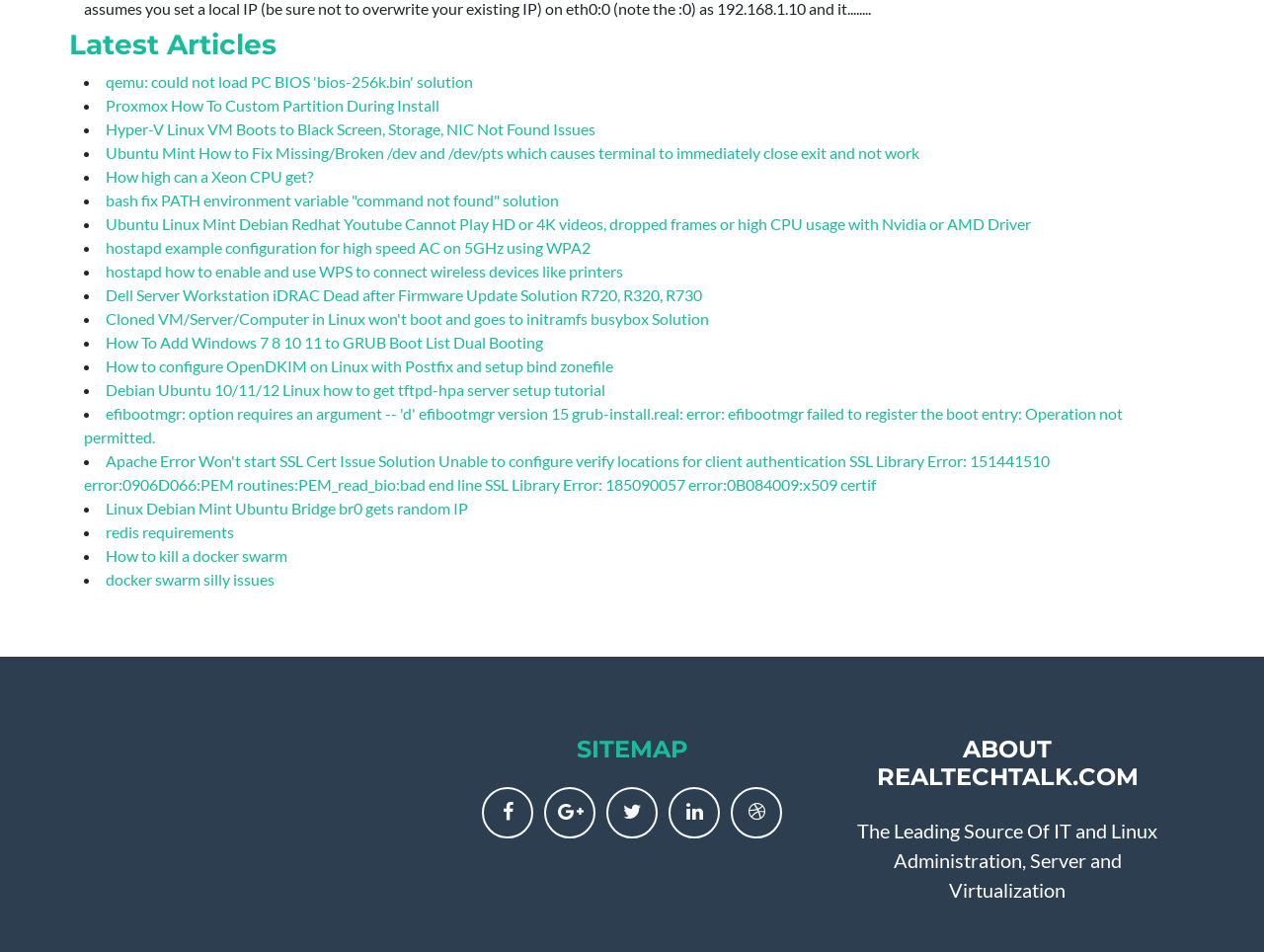How many articles are listed on this webpage?
Offer a detailed and exhaustive answer to the question.

The webpage lists 20 article titles, each with a bullet point and a link, indicating that there are 20 articles listed on this webpage.